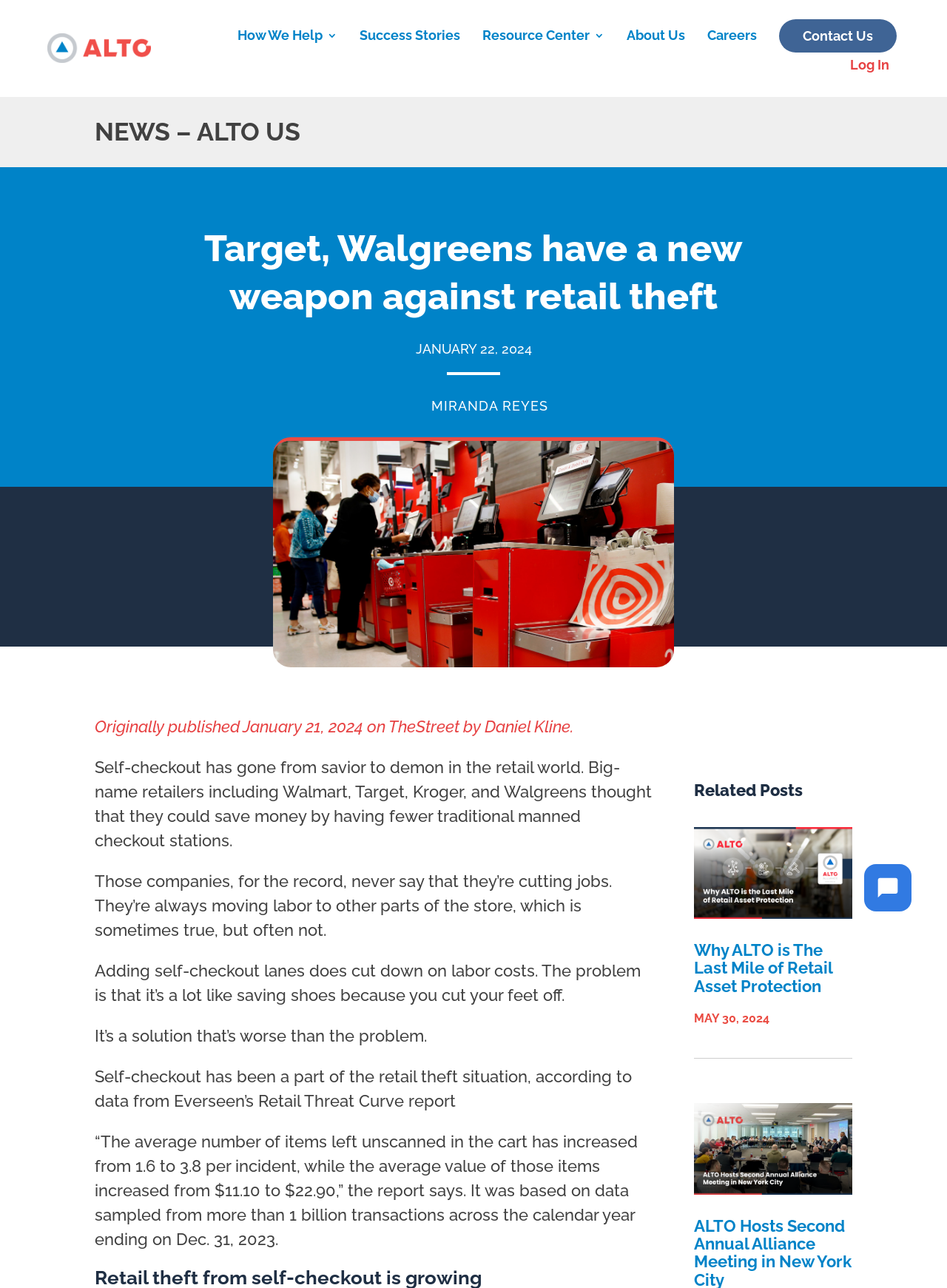Locate the bounding box of the UI element described by: "Log In" in the given webpage screenshot.

[0.894, 0.041, 0.947, 0.06]